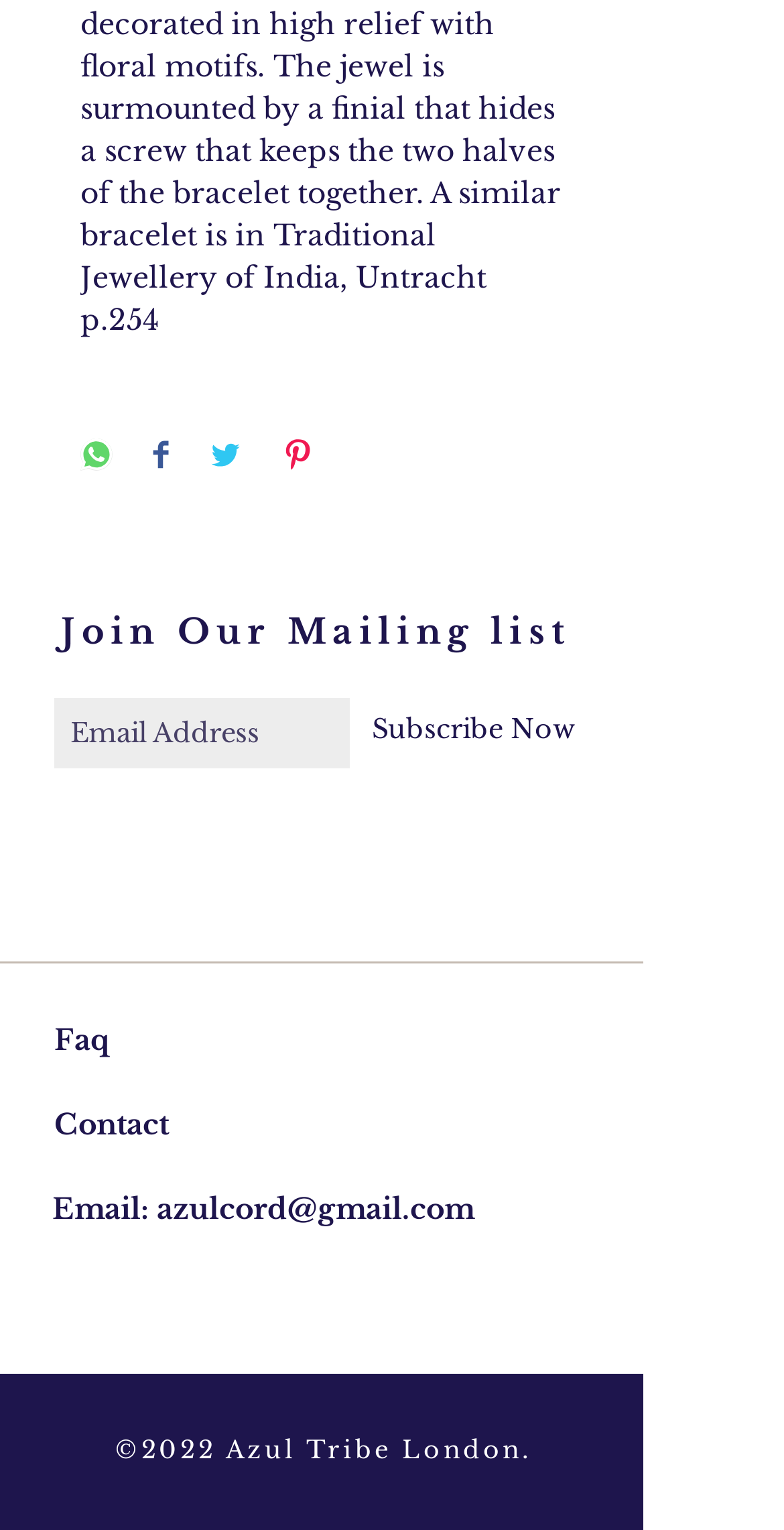Please specify the bounding box coordinates in the format (top-left x, top-left y, bottom-right x, bottom-right y), with values ranging from 0 to 1. Identify the bounding box for the UI component described as follows: alt="flowpoint.ai"

None